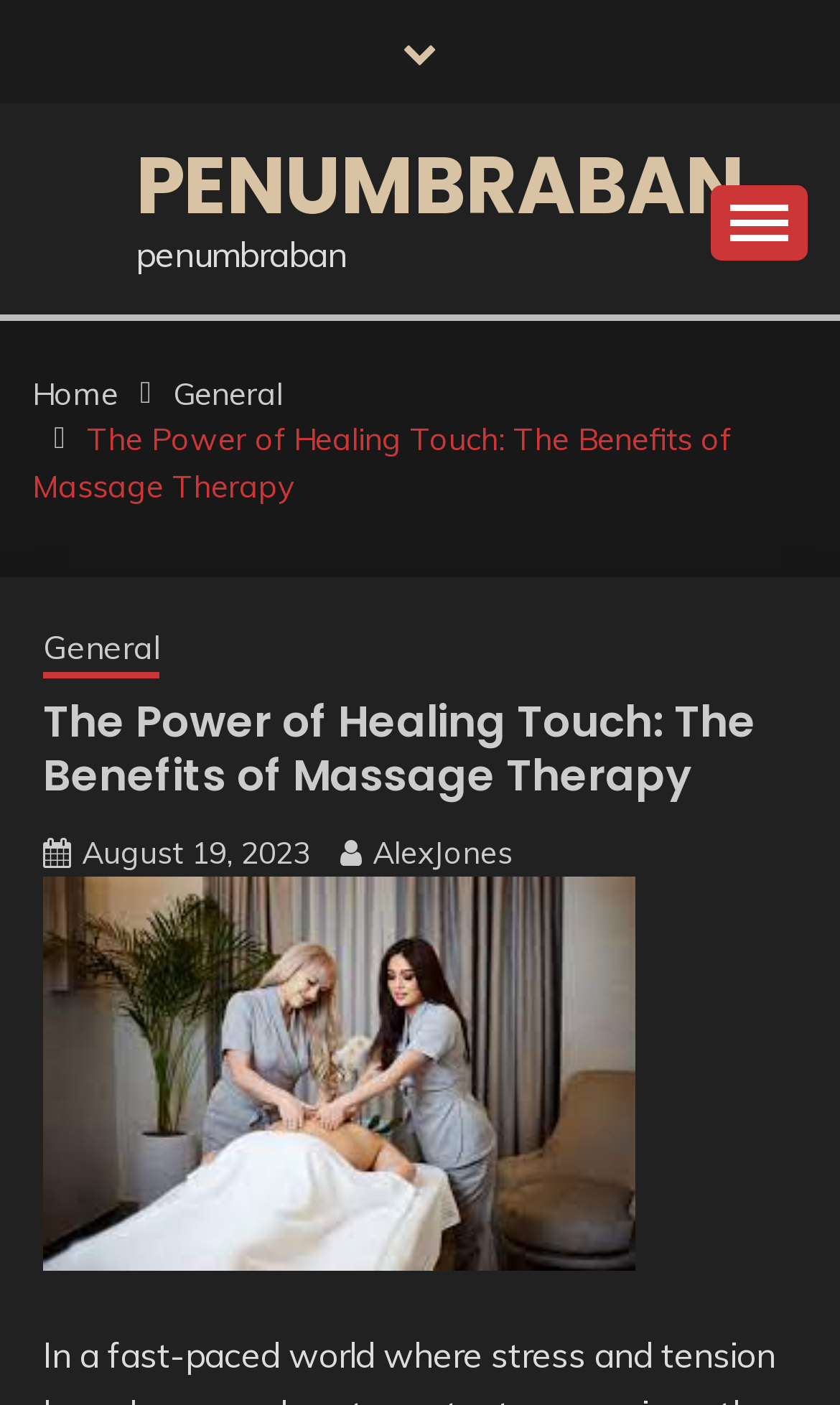What is the name of the website?
Based on the visual content, answer with a single word or a brief phrase.

PENUMBRABAN